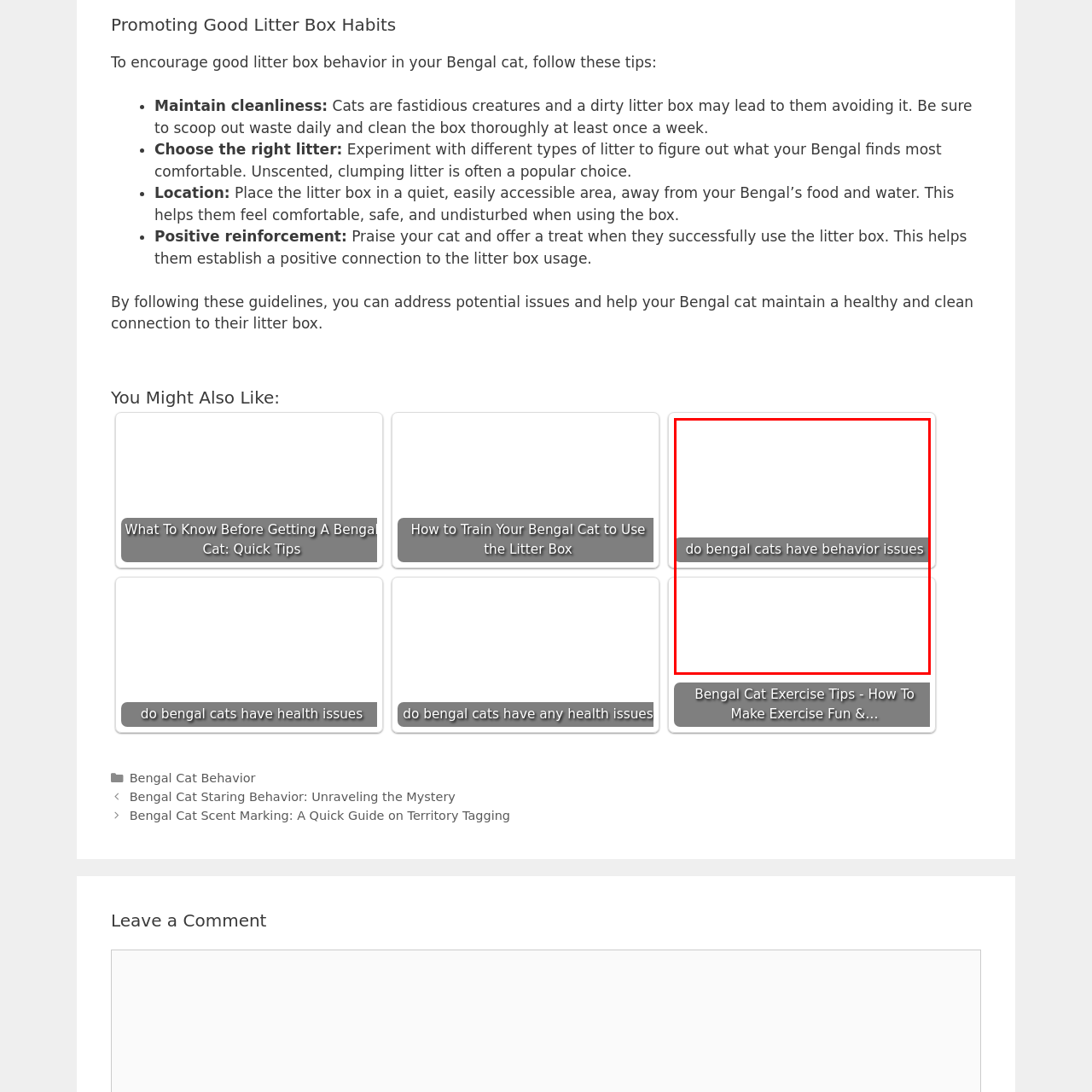Carefully scrutinize the image within the red border and generate a detailed answer to the following query, basing your response on the visual content:
What is the purpose of the clickable link?

The link is positioned within a section dedicated to related topics, implying that it leads to additional resources or information regarding the specific behavior challenges associated with Bengal cats.